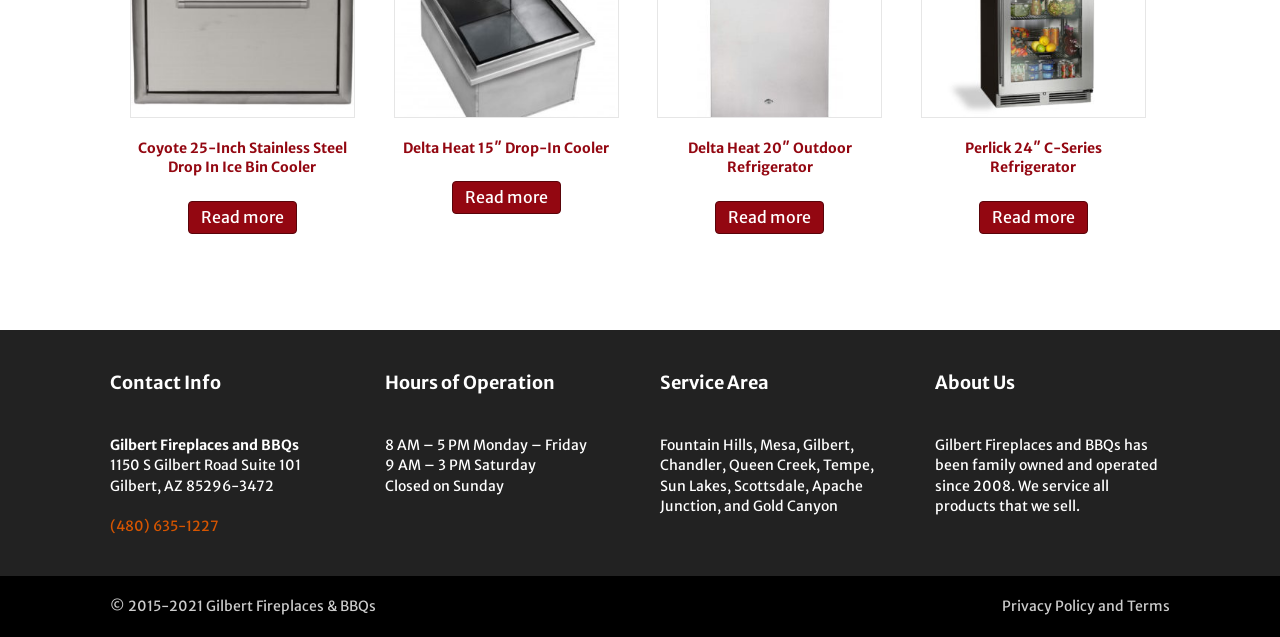Find the bounding box coordinates for the element described here: "Read more".

[0.765, 0.315, 0.85, 0.367]